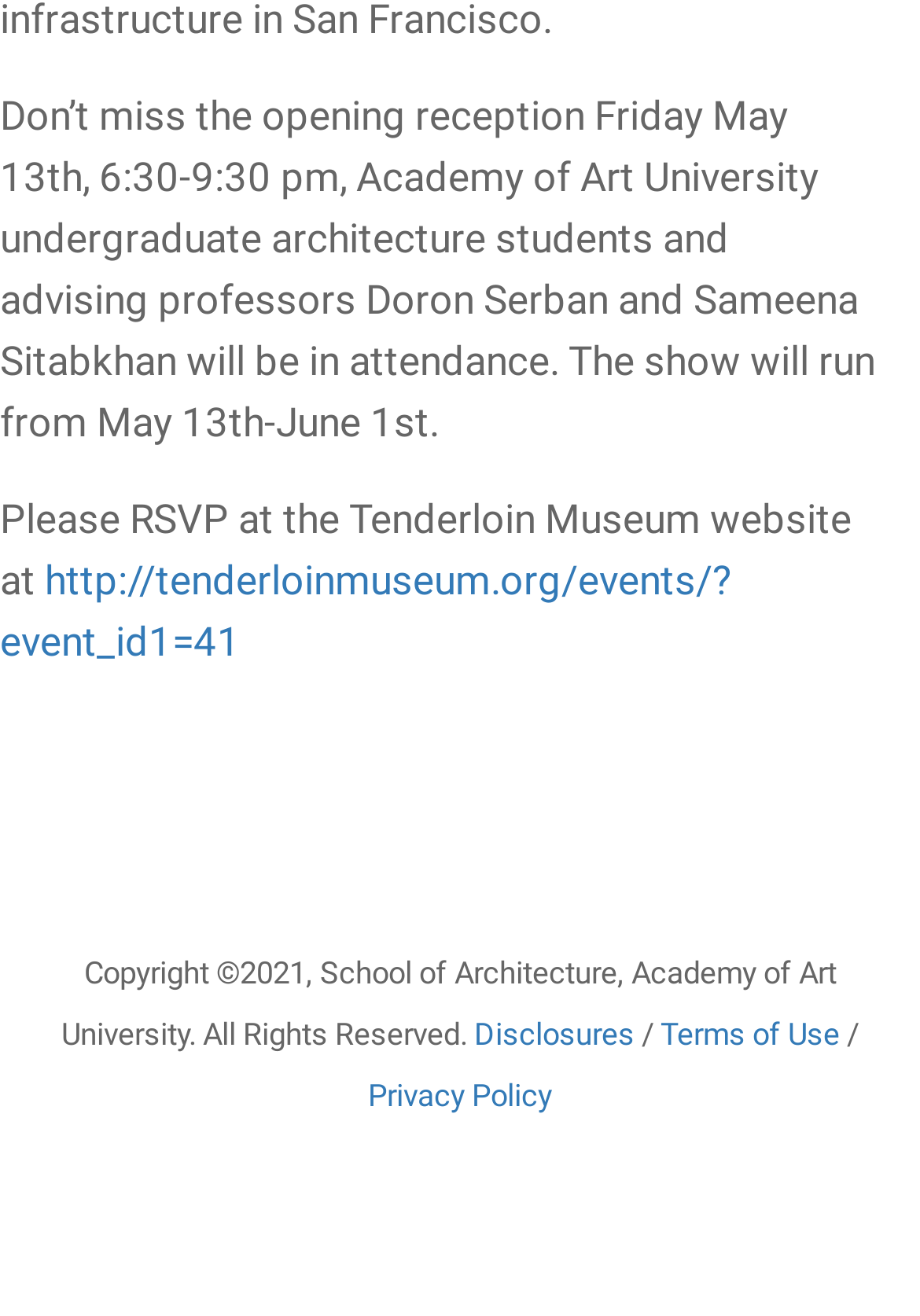What is the duration of the show?
From the screenshot, provide a brief answer in one word or phrase.

May 13th-June 1st